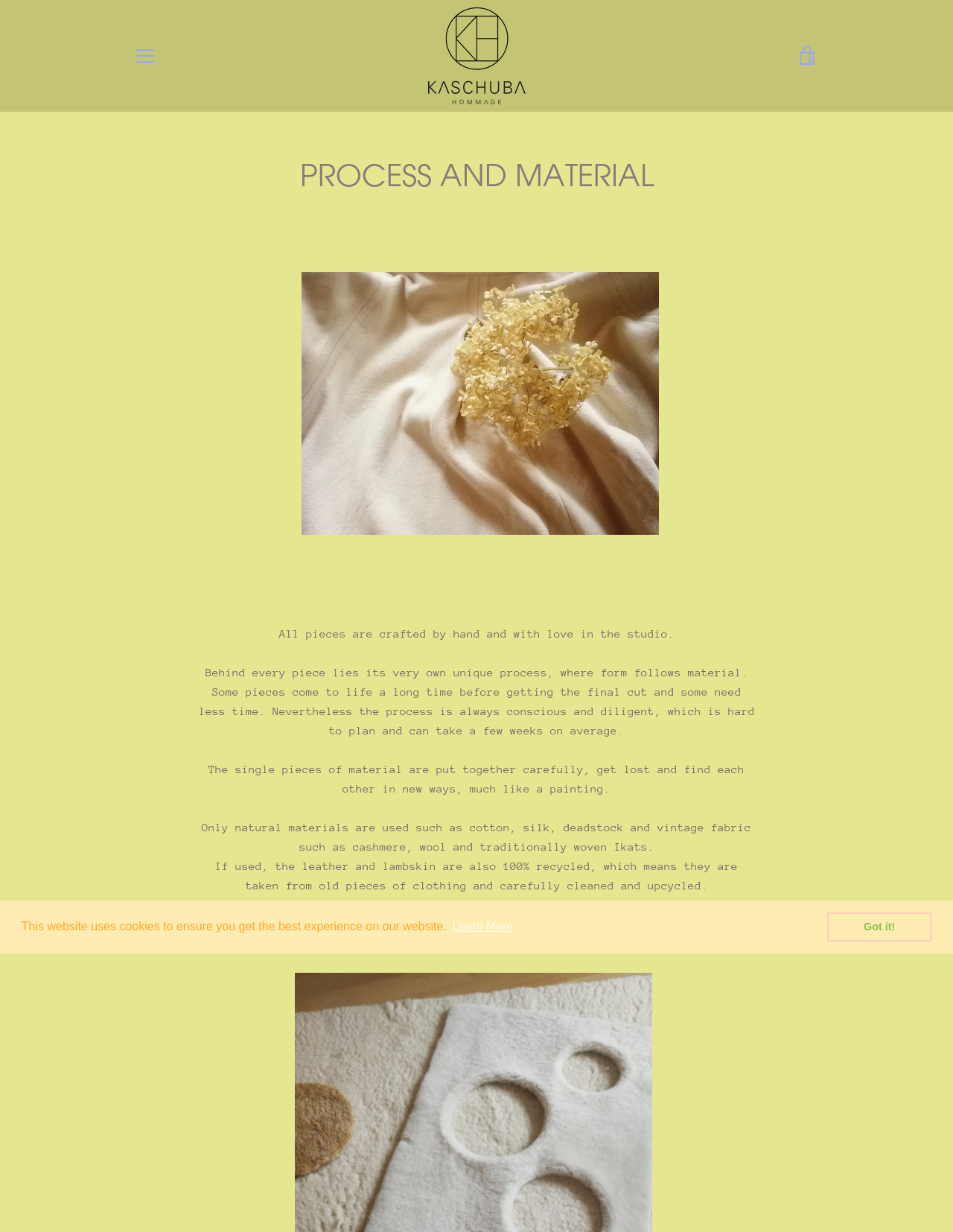Answer the question below in one word or phrase:
What is the material used for crafting pieces?

Natural materials